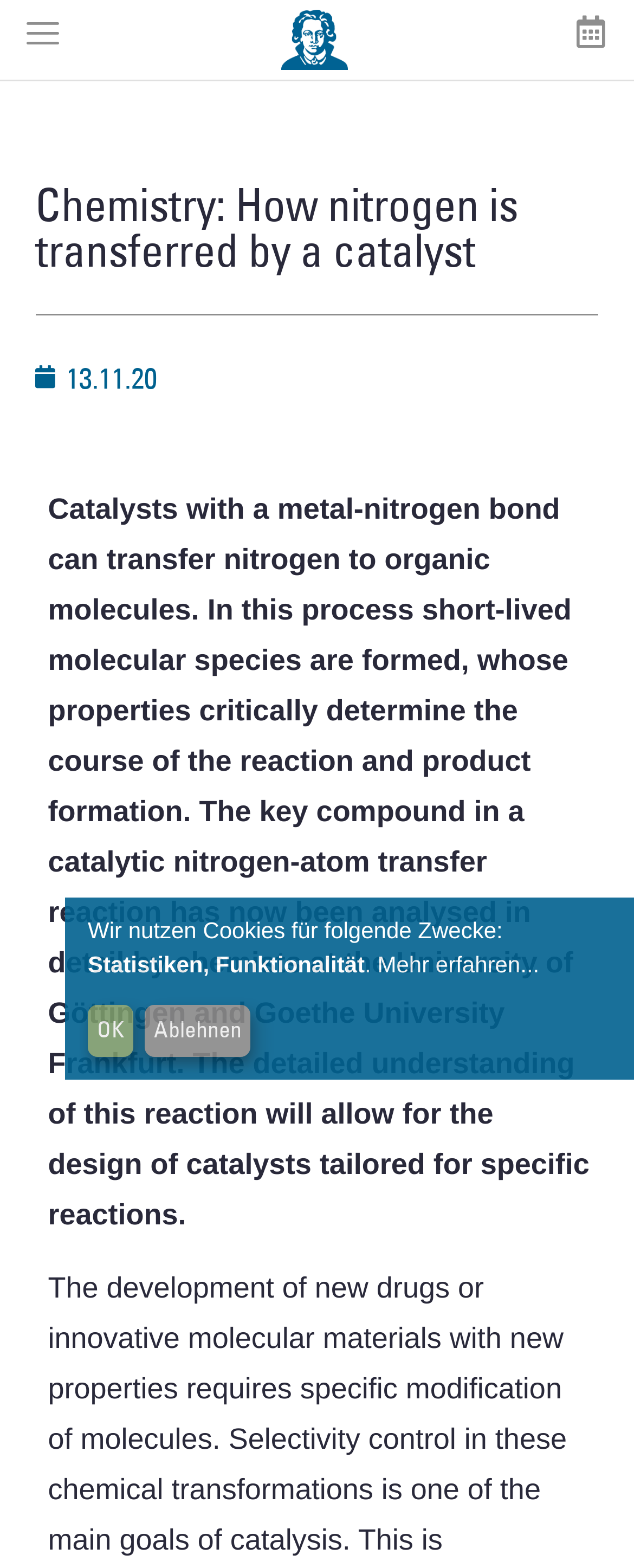Explain the webpage in detail.

The webpage is about chemistry, specifically discussing how nitrogen is transferred by a catalyst. At the top, there are three links, one on the left, one in the center, and one on the right. Below these links, there is a heading that reads "Chemistry: How nitrogen is transferred by a catalyst". 

To the right of the heading, there is a link with a date "13.11.20". Below the heading, there is a block of text that summarizes the content of the webpage. The text explains that catalysts with a metal-nitrogen bond can transfer nitrogen to organic molecules, and that chemists at the University of Göttingen and Goethe University Frankfurt have analyzed the key compound in a catalytic nitrogen-atom transfer reaction.

At the bottom of the page, there is a section related to cookies. It starts with a text "Wir nutzen Cookies für folgende Zwecke:" (We use cookies for the following purposes), followed by a list of purposes, including "Statistiken" and "Funktionalität". There is also a link "Mehr erfahren..." (Learn more) and two buttons, "OK" and "Ablehnen" (Reject).